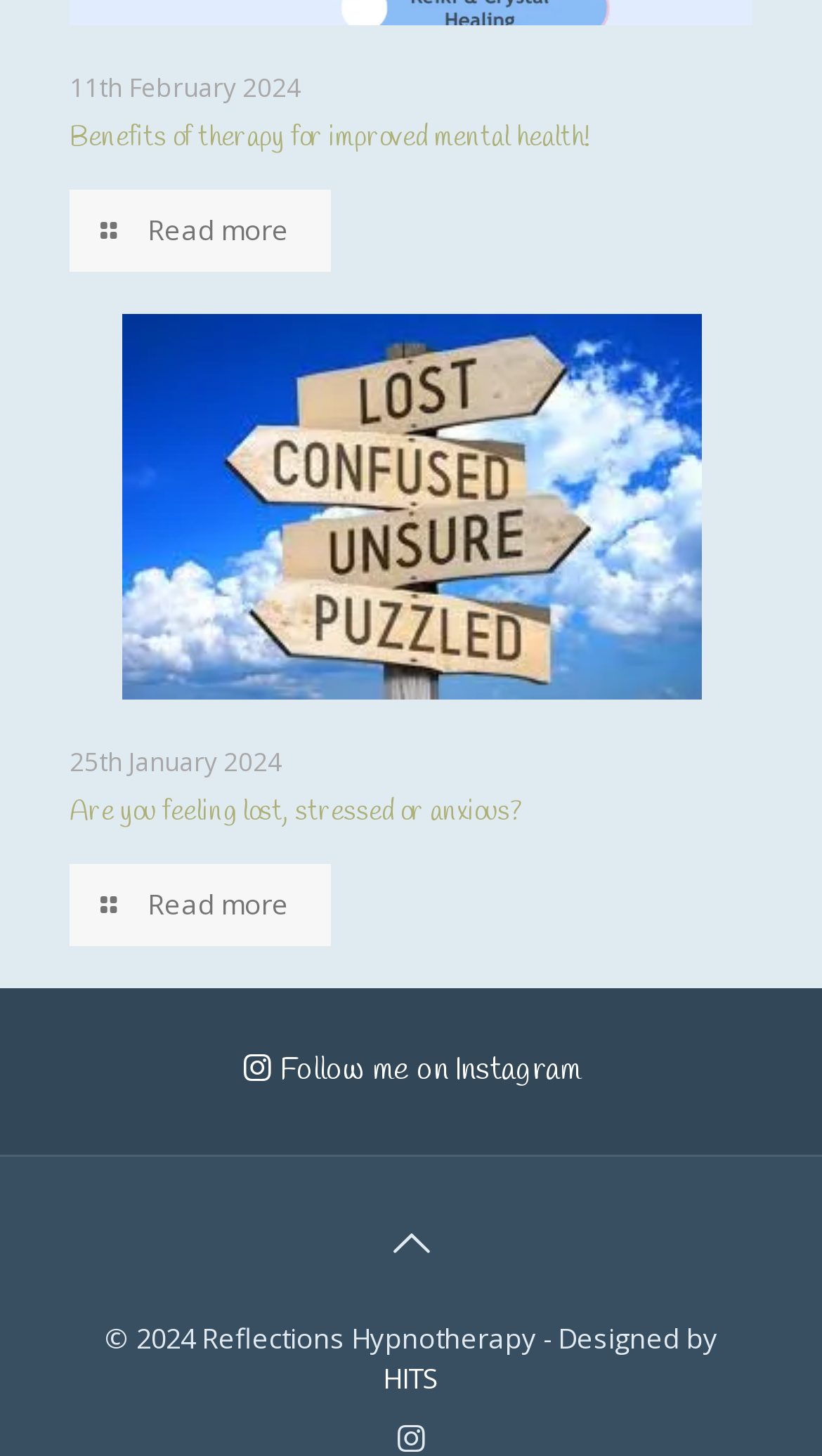Provide the bounding box for the UI element matching this description: "Scroll to top".

None